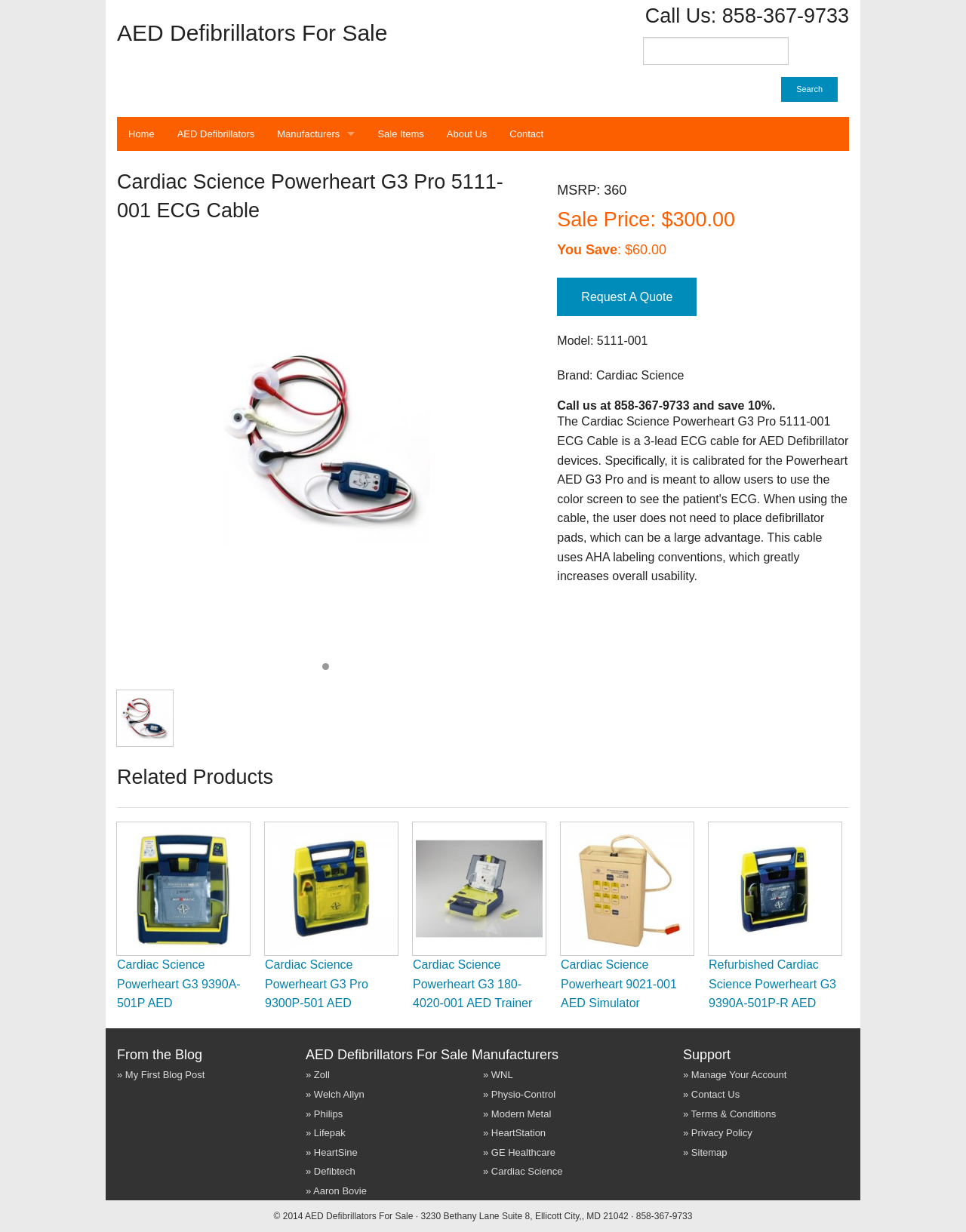Locate the bounding box coordinates of the clickable part needed for the task: "Request a quote for Cardiac Science Powerheart G3 Pro 5111-001 ECG Cable".

[0.577, 0.225, 0.721, 0.257]